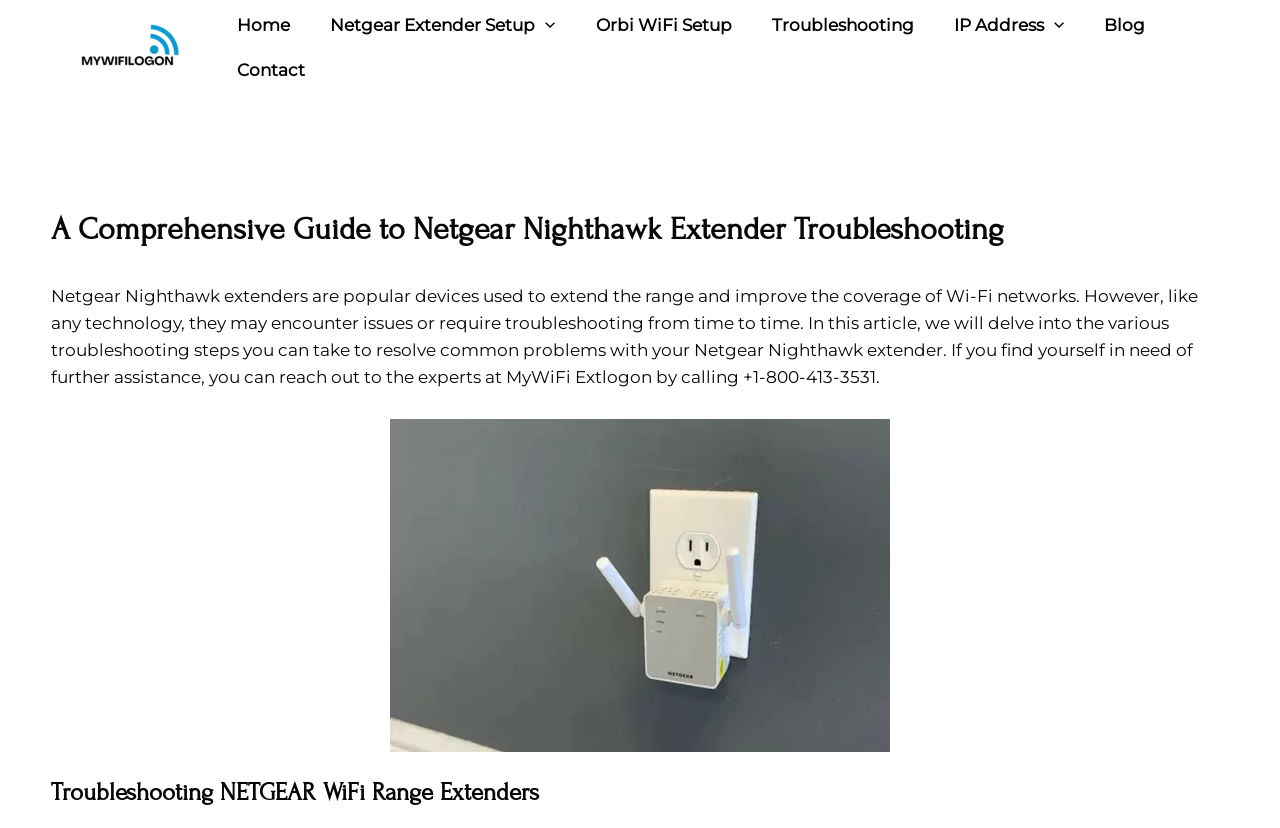Please predict the bounding box coordinates (top-left x, top-left y, bottom-right x, bottom-right y) for the UI element in the screenshot that fits the description: Contact

[0.17, 0.061, 0.254, 0.109]